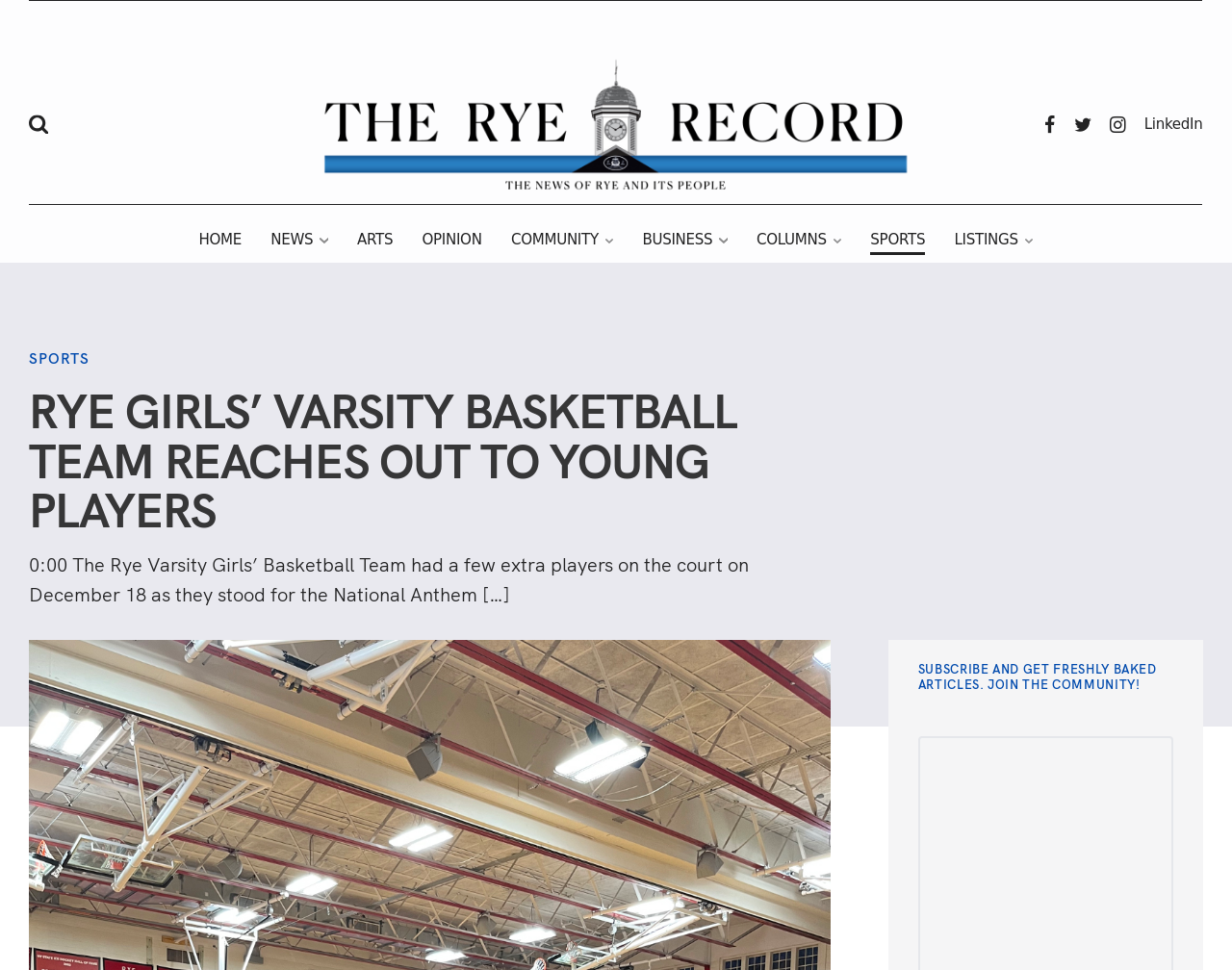What is the name of the newspaper?
Could you answer the question with a detailed and thorough explanation?

I inferred this answer by looking at the logo of the newspaper, which is an image with the text 'The Rye Record' on it. This logo is located at the top of the webpage, indicating that it is the title of the newspaper.